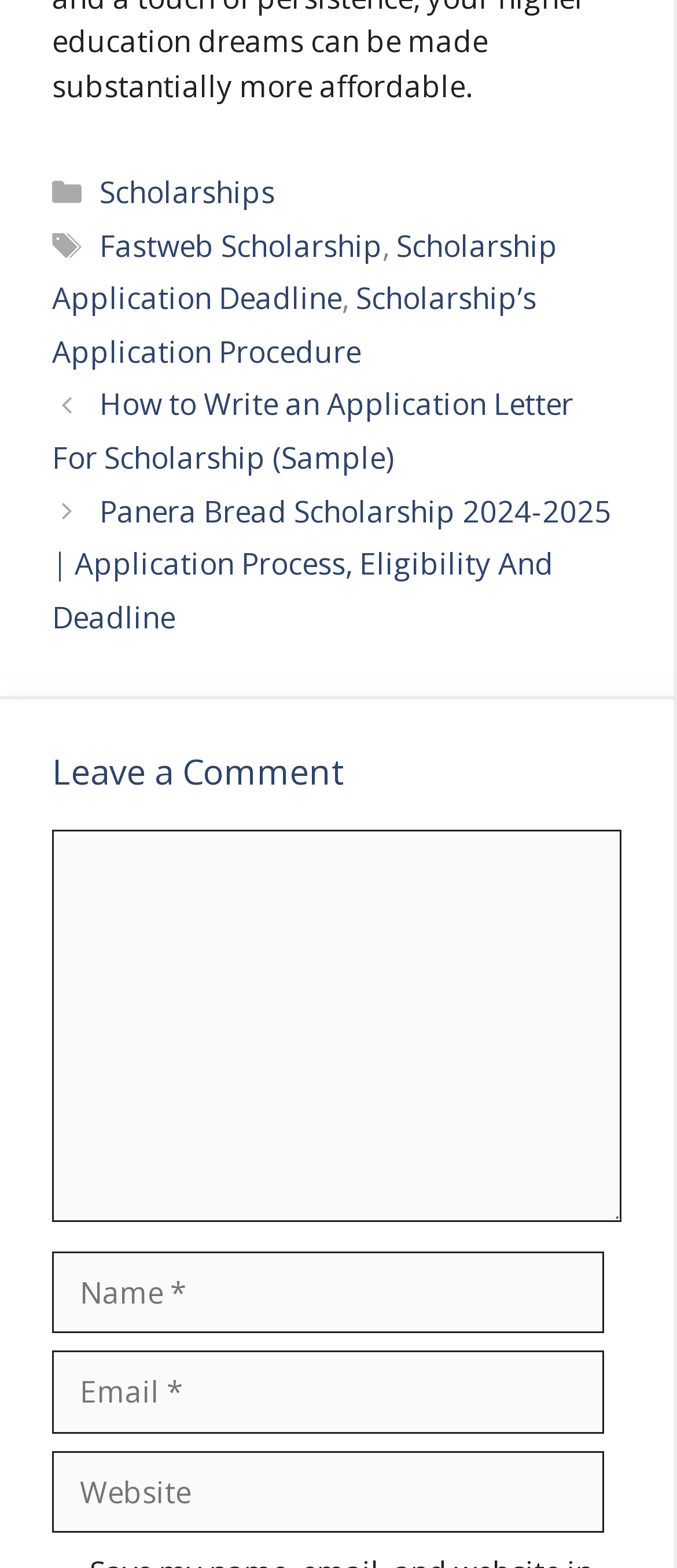What is the position of the 'Tags' StaticText relative to the 'Categories' StaticText?
Please provide a comprehensive answer based on the contents of the image.

By comparing the y1 and y2 coordinates of the 'Categories' and 'Tags' StaticText, I found that the 'Tags' StaticText has a larger y1 and y2 value, which indicates it is positioned below the 'Categories' StaticText.